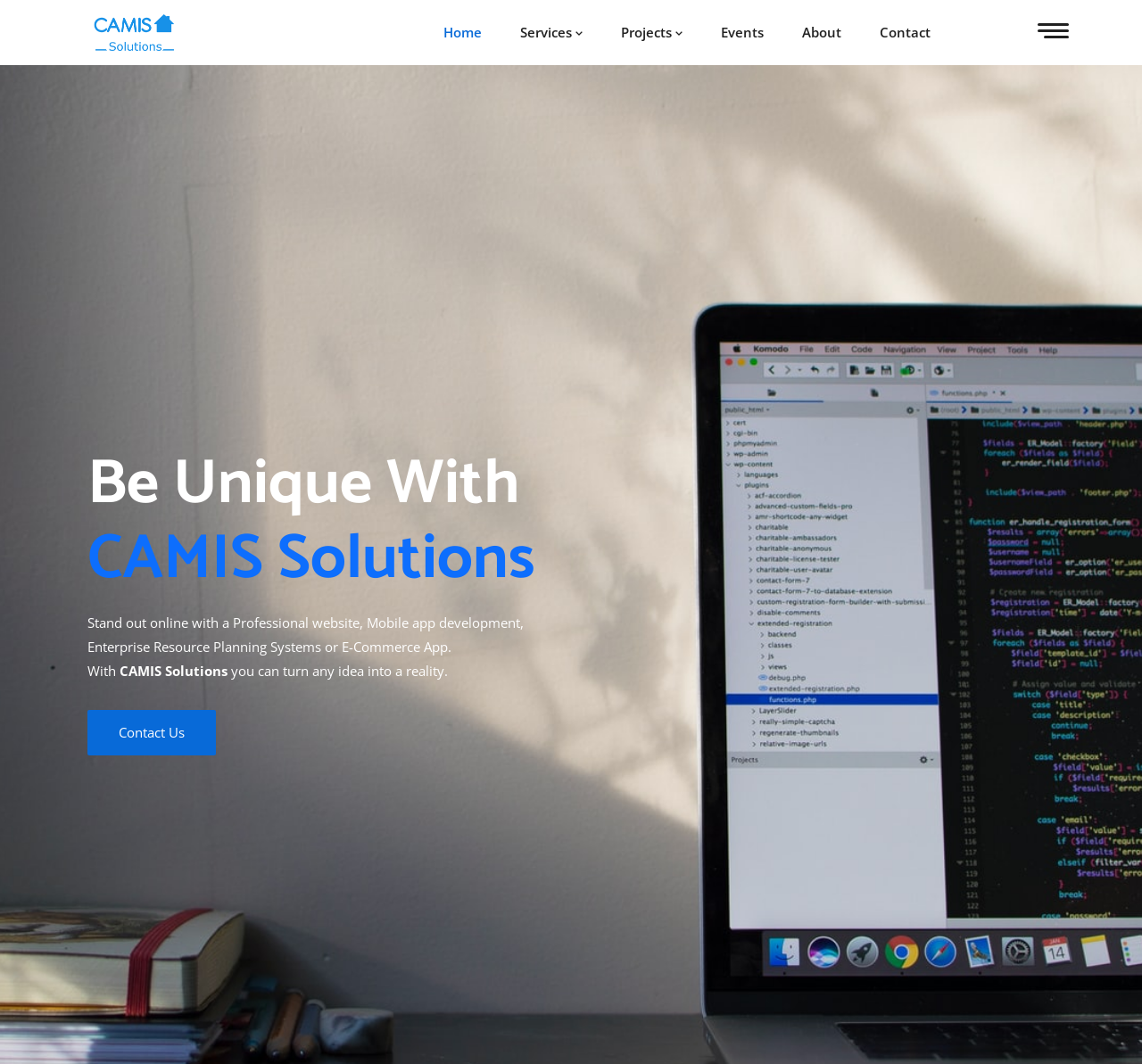Find the coordinates for the bounding box of the element with this description: "Our background".

None